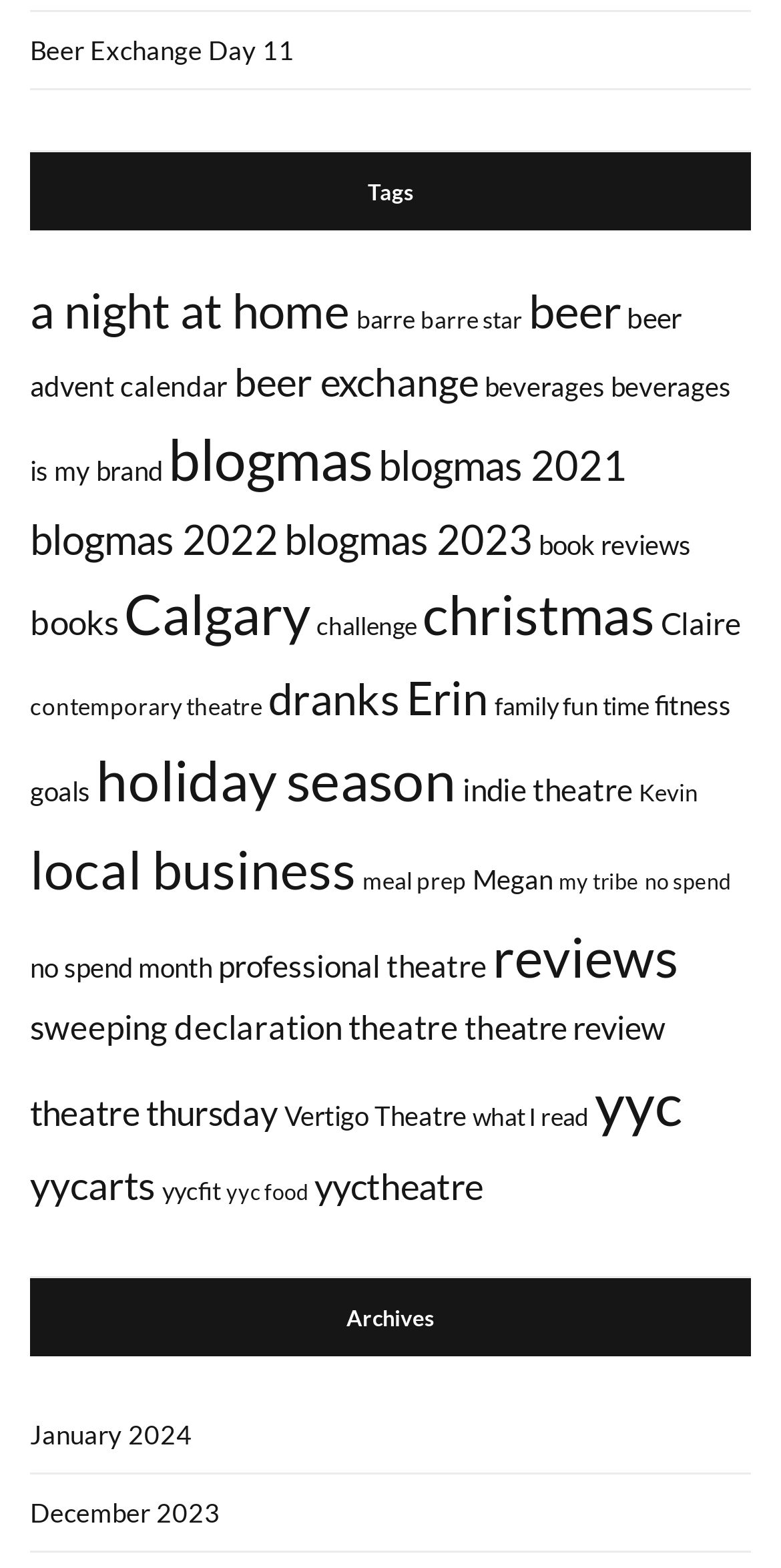Please find and report the bounding box coordinates of the element to click in order to perform the following action: "Read theatre reviews". The coordinates should be expressed as four float numbers between 0 and 1, in the format [left, top, right, bottom].

[0.631, 0.589, 0.869, 0.631]